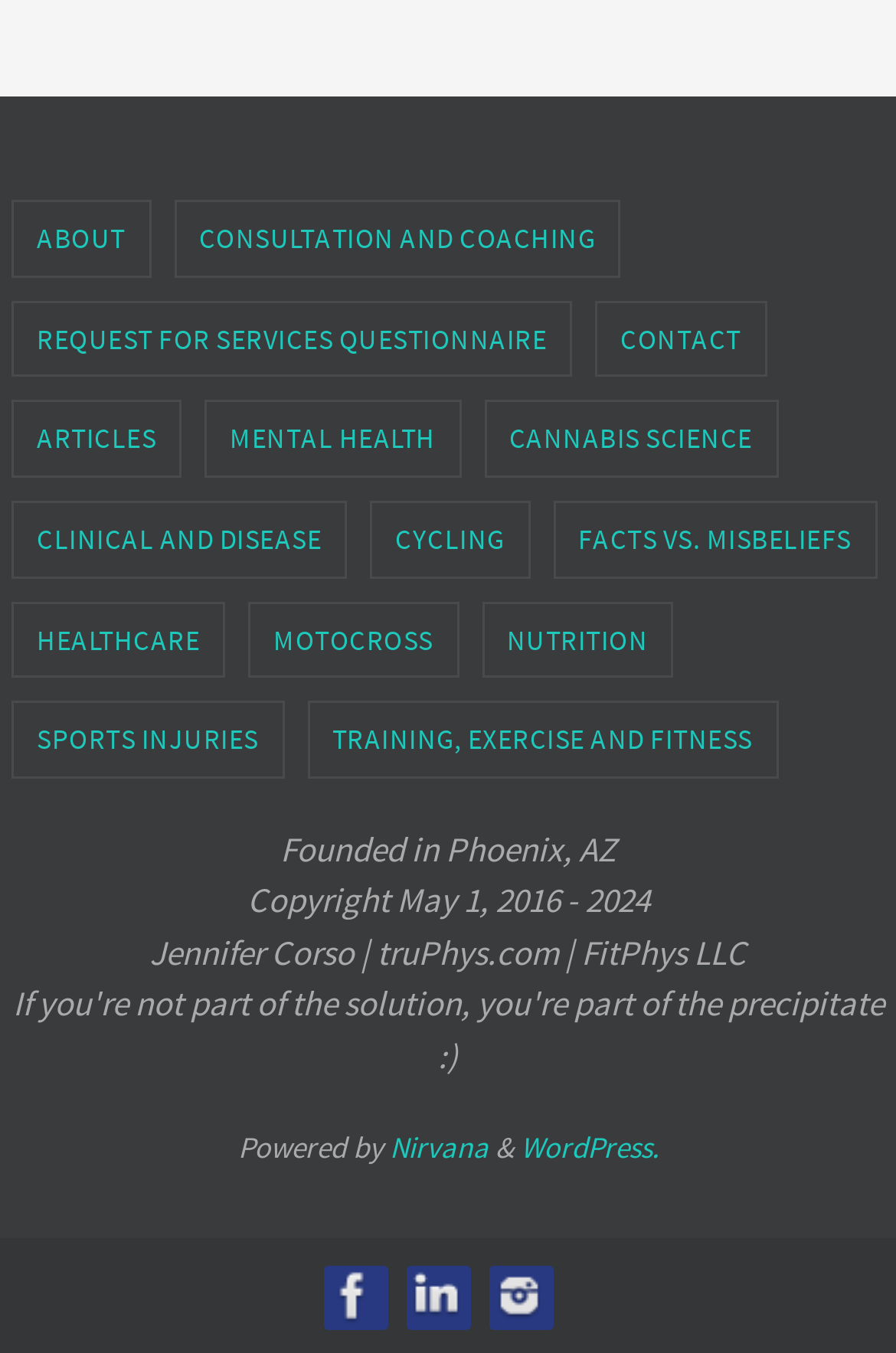Given the element description "Clinical and Disease" in the screenshot, predict the bounding box coordinates of that UI element.

[0.015, 0.372, 0.385, 0.425]